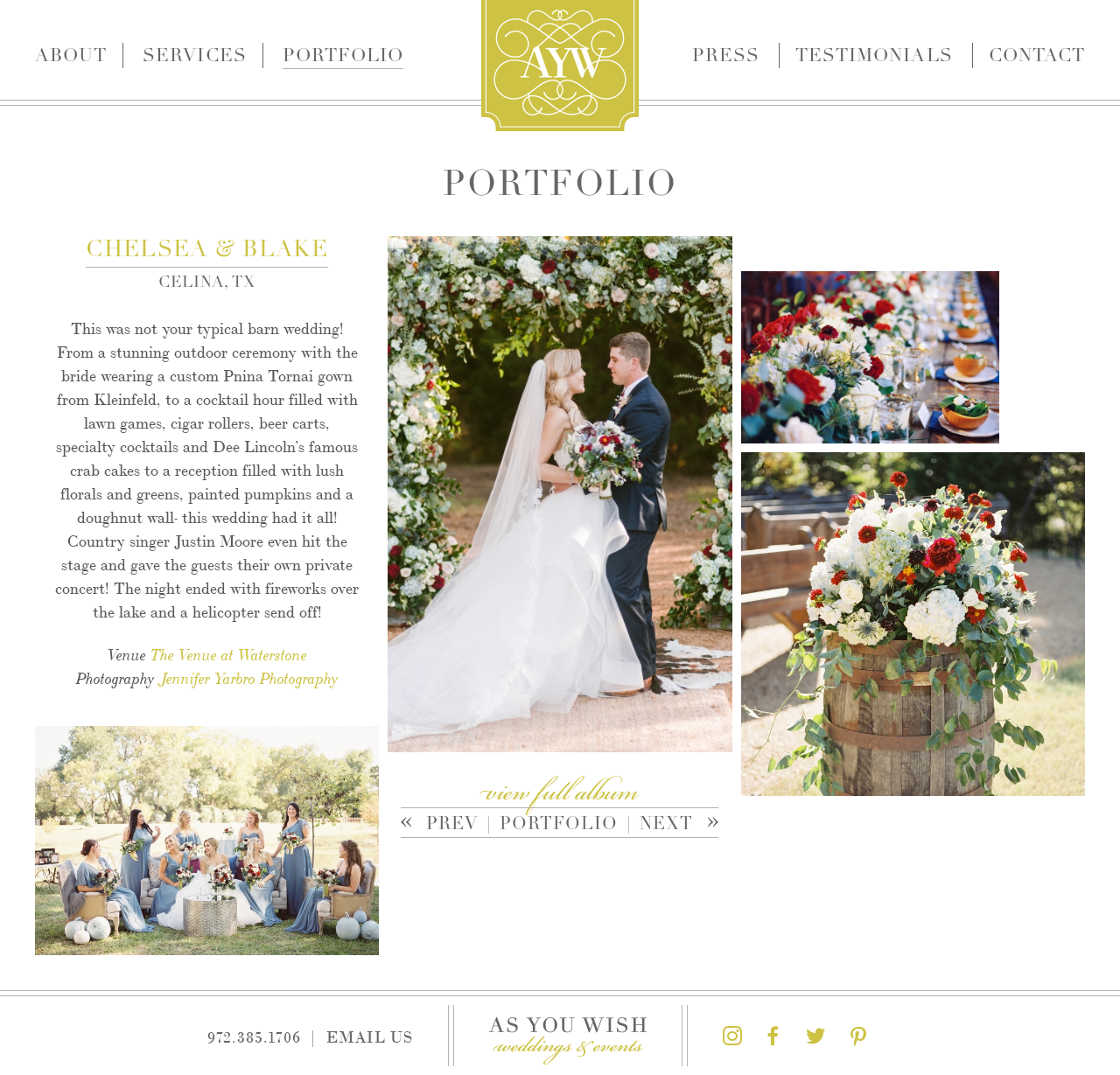Provide a brief response to the question below using a single word or phrase: 
How many links are there in the main navigation menu?

6